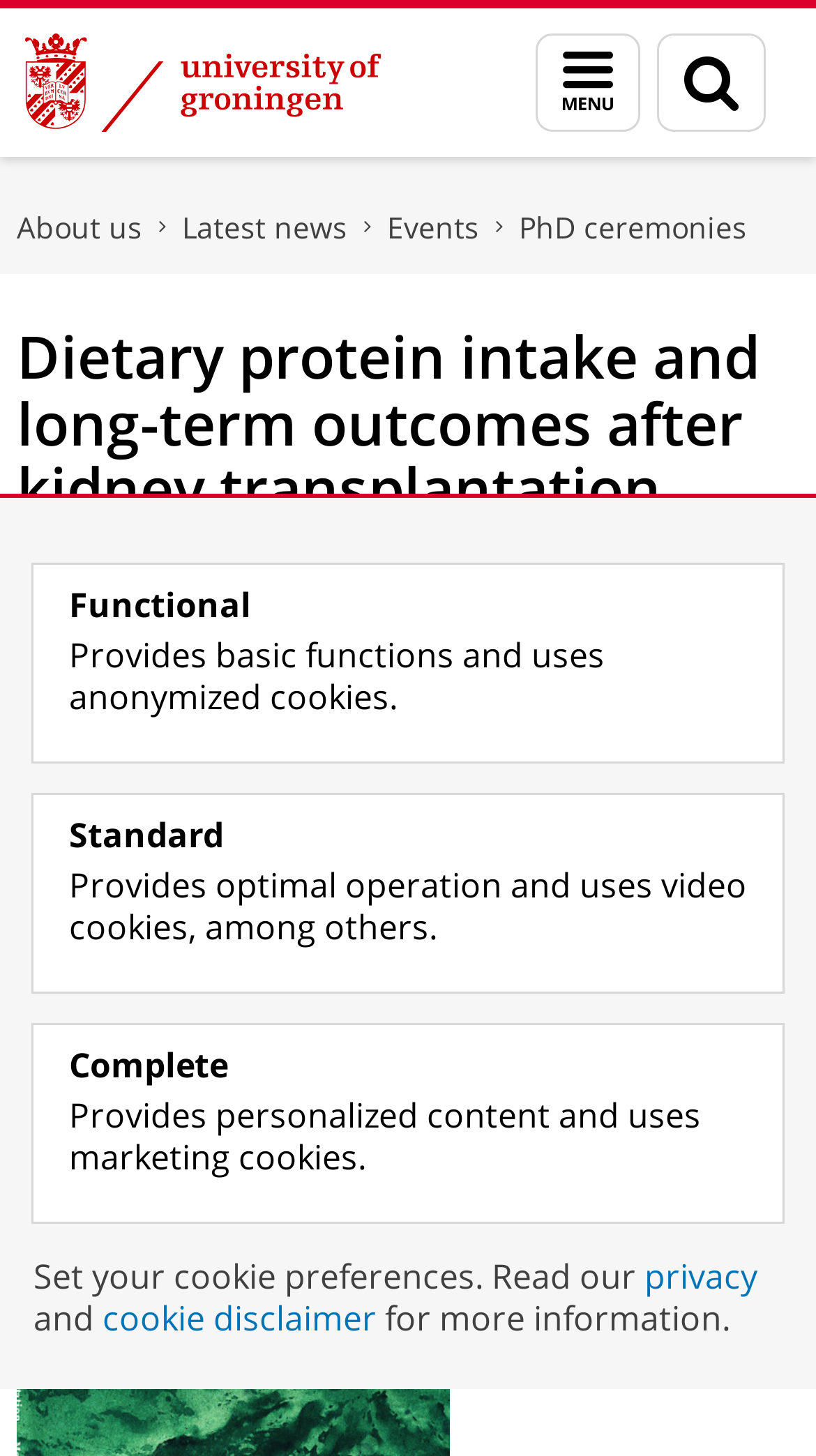Locate the bounding box coordinates of the element's region that should be clicked to carry out the following instruction: "View the details of the Academy building RUG". The coordinates need to be four float numbers between 0 and 1, i.e., [left, top, right, bottom].

[0.4, 0.587, 0.841, 0.619]